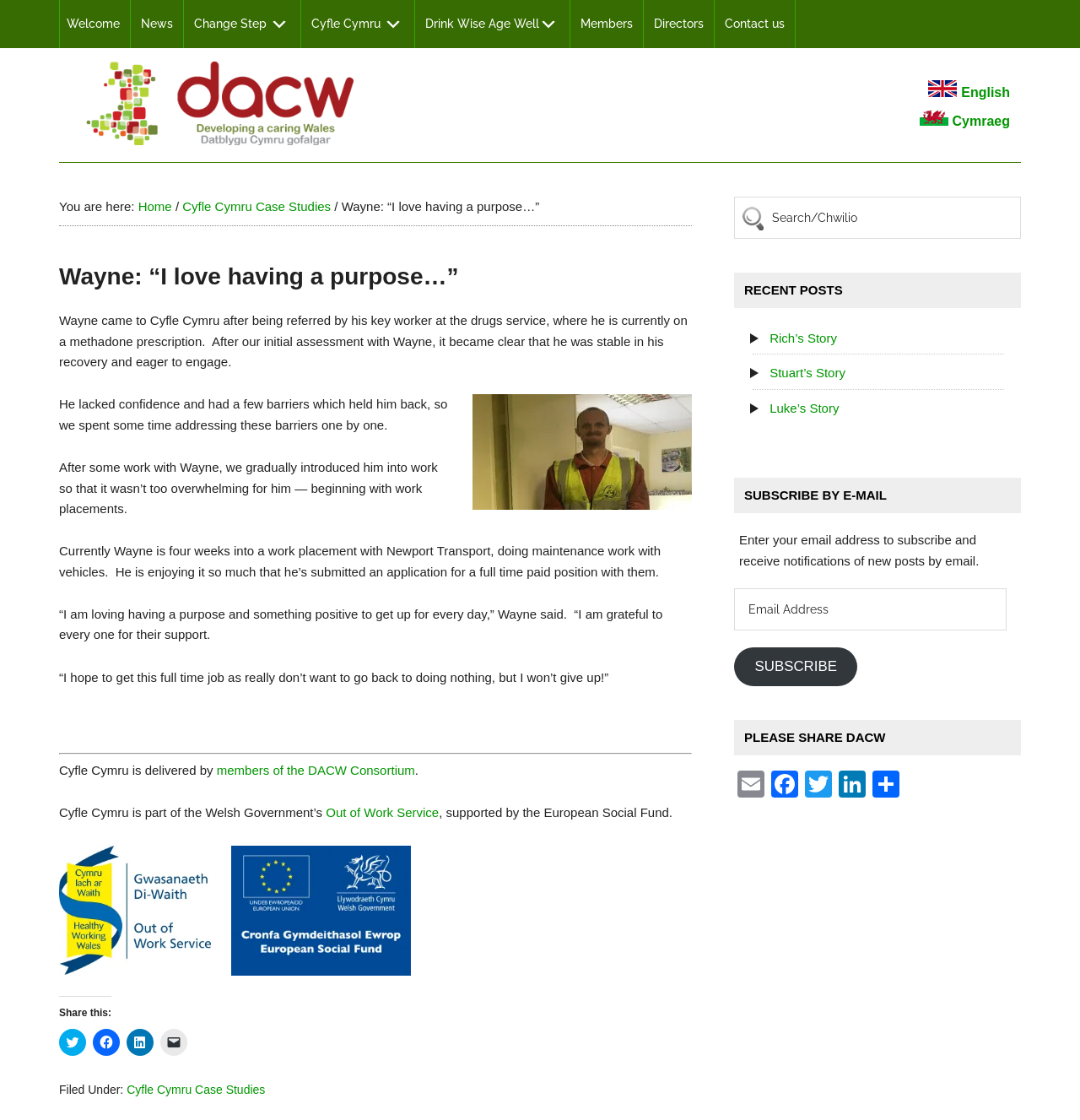Answer the question with a single word or phrase: 
What is Wayne's current job placement?

Newport Transport